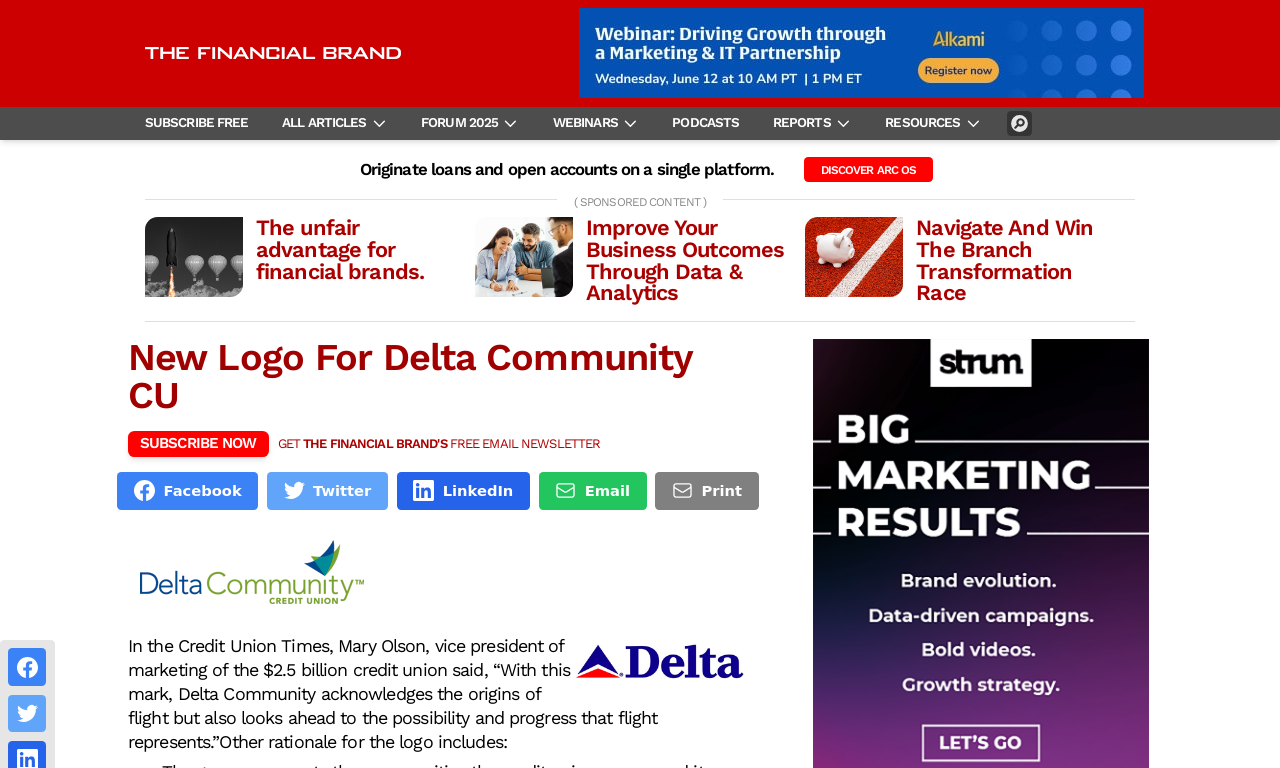Given the webpage screenshot and the description, determine the bounding box coordinates (top-left x, top-left y, bottom-right x, bottom-right y) that define the location of the UI element matching this description: Subscribe Now

[0.1, 0.561, 0.21, 0.595]